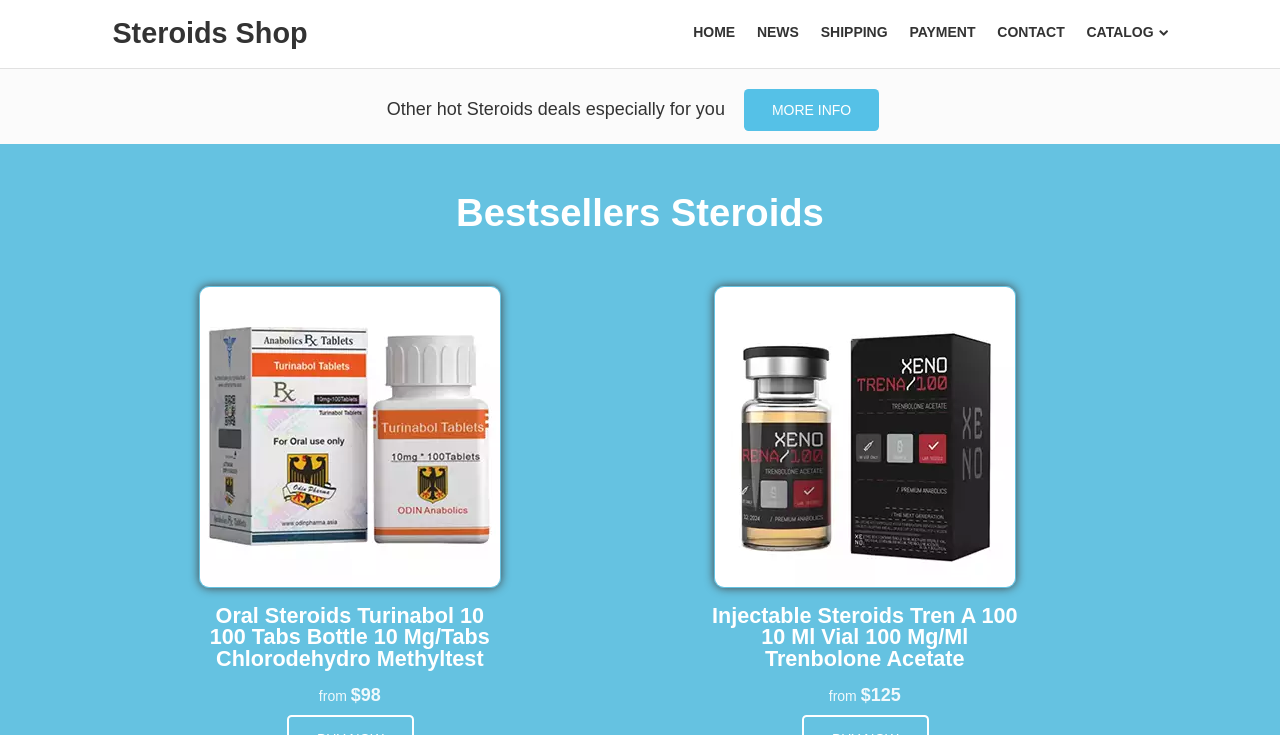Produce a meticulous description of the webpage.

The webpage is an online steroids shop, with a focus on Boldenone products. At the top left, there is a link to "Steroids Shop". To the right of this, there are several navigation links, including "HOME", "NEWS", "SHIPPING", "PAYMENT", "CONTACT", and "CATALOG", which are aligned horizontally.

Below the navigation links, there is a section with a heading "Bestsellers Steroids". This section features two products, "Oral Steroids Turinabol 10" and "Injectable Steroids Tren A 100", each with an image and a detailed description. The products are displayed side by side, with the "Oral Steroids Turinabol 10" on the left and the "Injectable Steroids Tren A 100" on the right.

Each product has a heading with its name, followed by a detailed description and a price. The prices are displayed below the product descriptions, with "from $98" for the "Oral Steroids Turinabol 10" and "from $125" for the "Injectable Steroids Tren A 100".

Above the product section, there is a promotional message "Other hot Steroids deals especially for you" and a link to "MORE INFO".